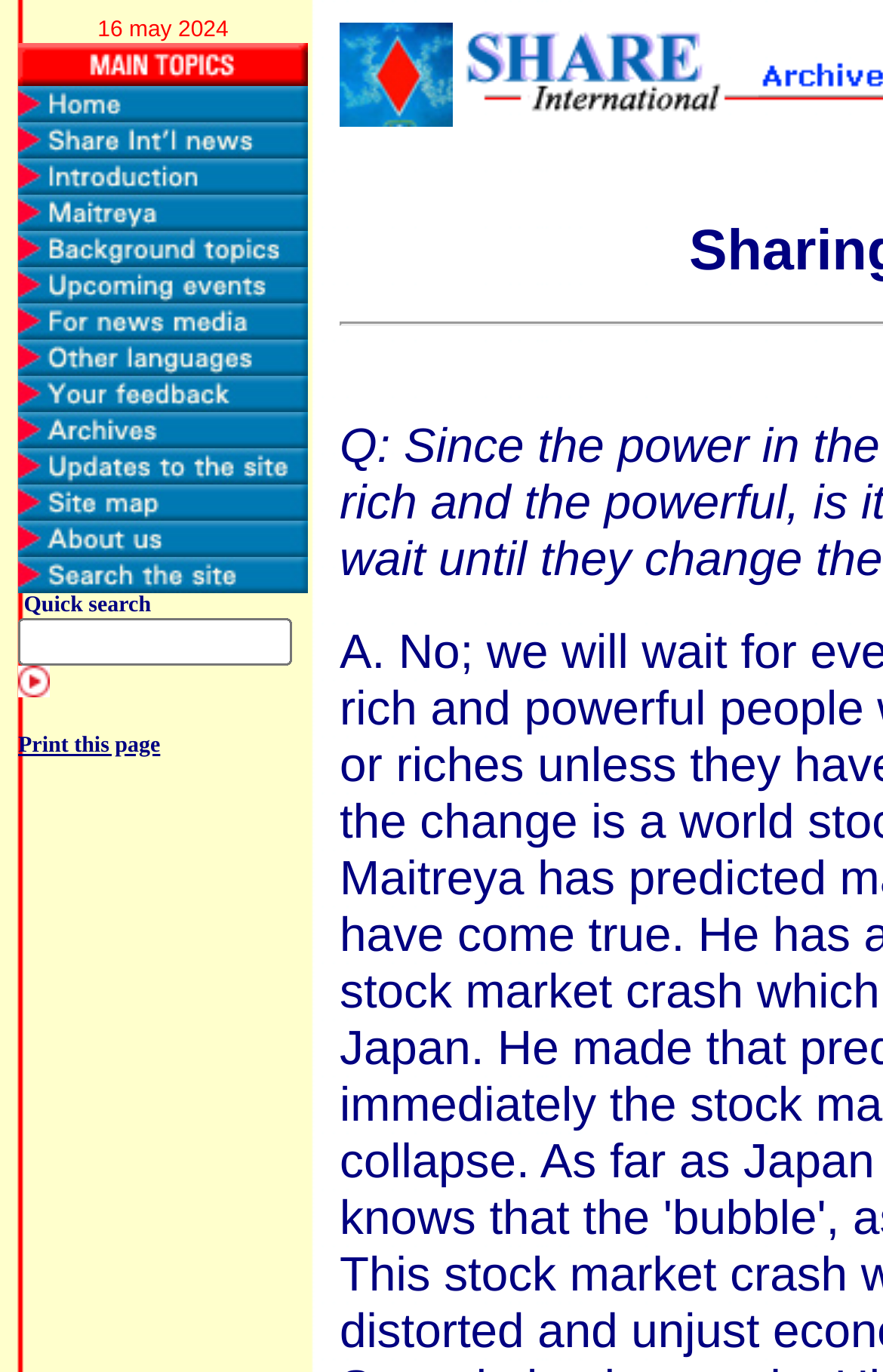Identify the bounding box coordinates for the region of the element that should be clicked to carry out the instruction: "Learn about VISA SERVICES". The bounding box coordinates should be four float numbers between 0 and 1, i.e., [left, top, right, bottom].

None